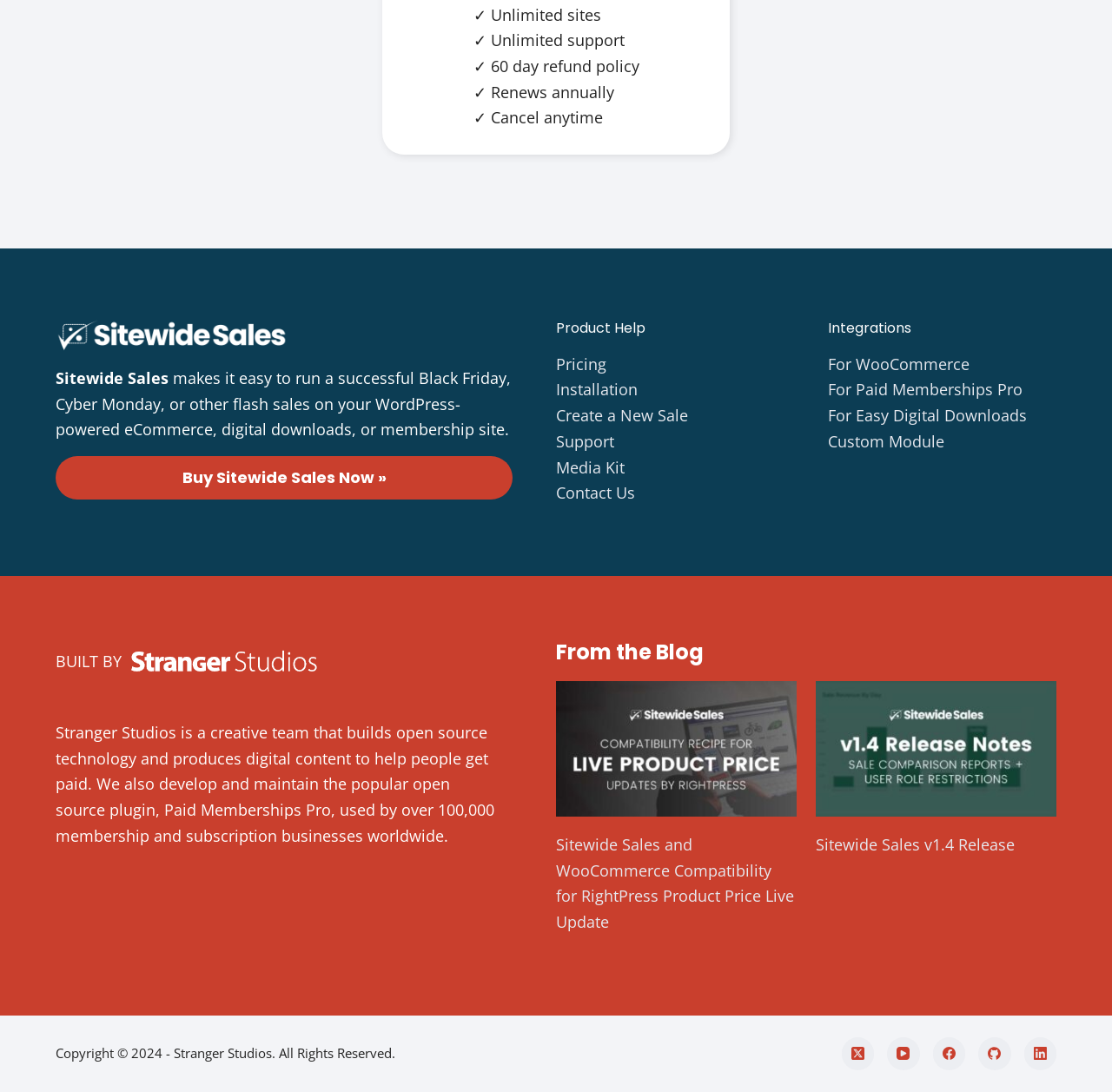Determine the bounding box coordinates of the clickable region to carry out the instruction: "View Pricing".

[0.5, 0.324, 0.545, 0.343]